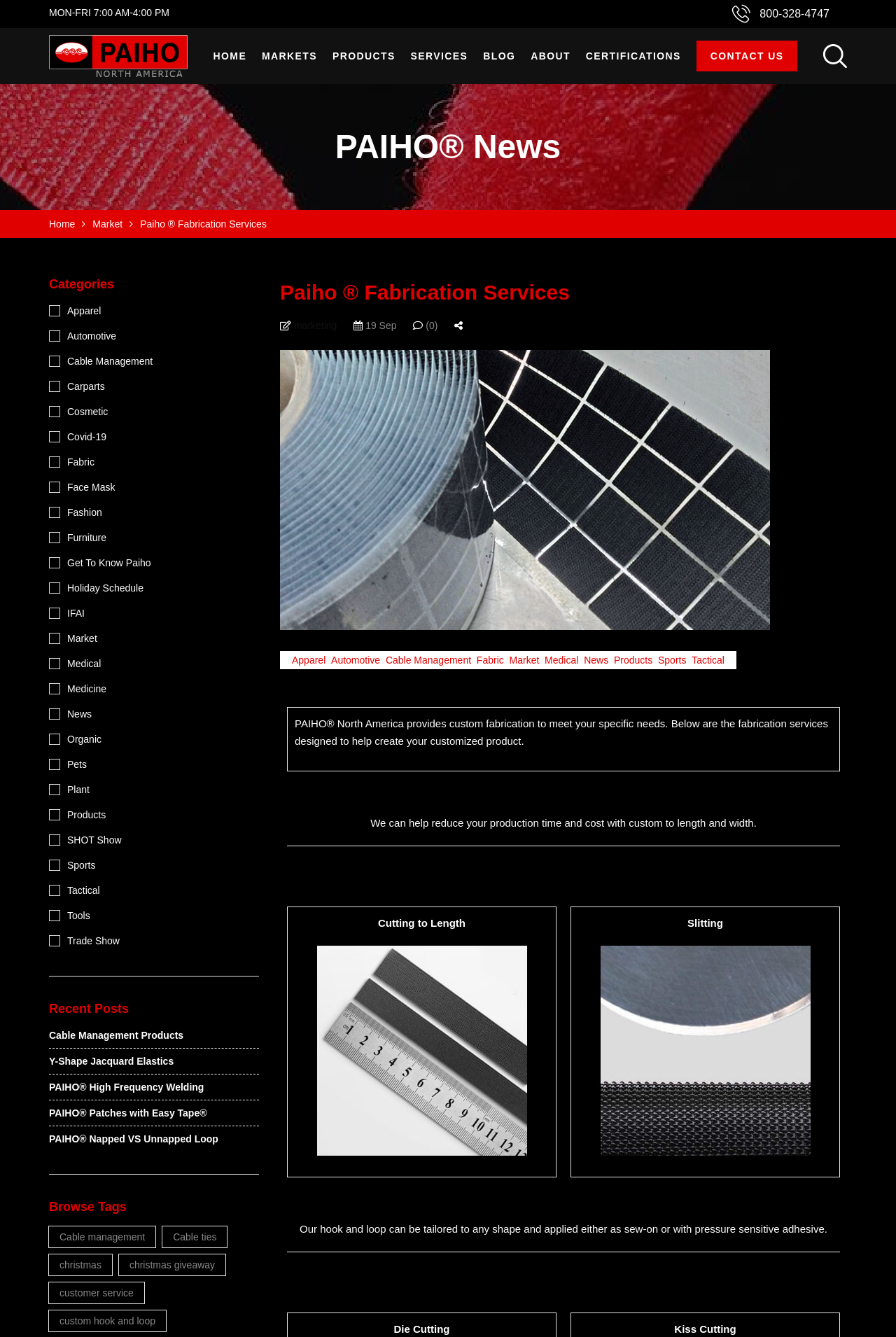Describe all the significant parts and information present on the webpage.

The webpage is for PAIHO USA, a fabrication services company. At the top, there is a navigation bar with links to different sections of the website, including HOME, MARKETS, PRODUCTS, SERVICES, BLOG, ABOUT, CERTIFICATIONS, and CONTACT US. To the right of the navigation bar, there is a phone number and business hours listed.

Below the navigation bar, there is a heading that reads "PAIHO News" and a breadcrumbs navigation section that shows the current page location. Underneath, there is a section with a heading "Paiho Fabrication Services" that contains a brief description of the company's services and several links to related pages.

The main content of the page is divided into two columns. The left column contains a list of categories, including Apparel, Automotive, Cable Management, and many others. The right column contains a description of the company's custom fabrication services, including cutting to length and slitting. There are also several paragraphs of text that describe the company's capabilities and services.

At the bottom of the page, there is a horizontal separator line, followed by a section with a heading "Categories" that lists the same categories as the left column.